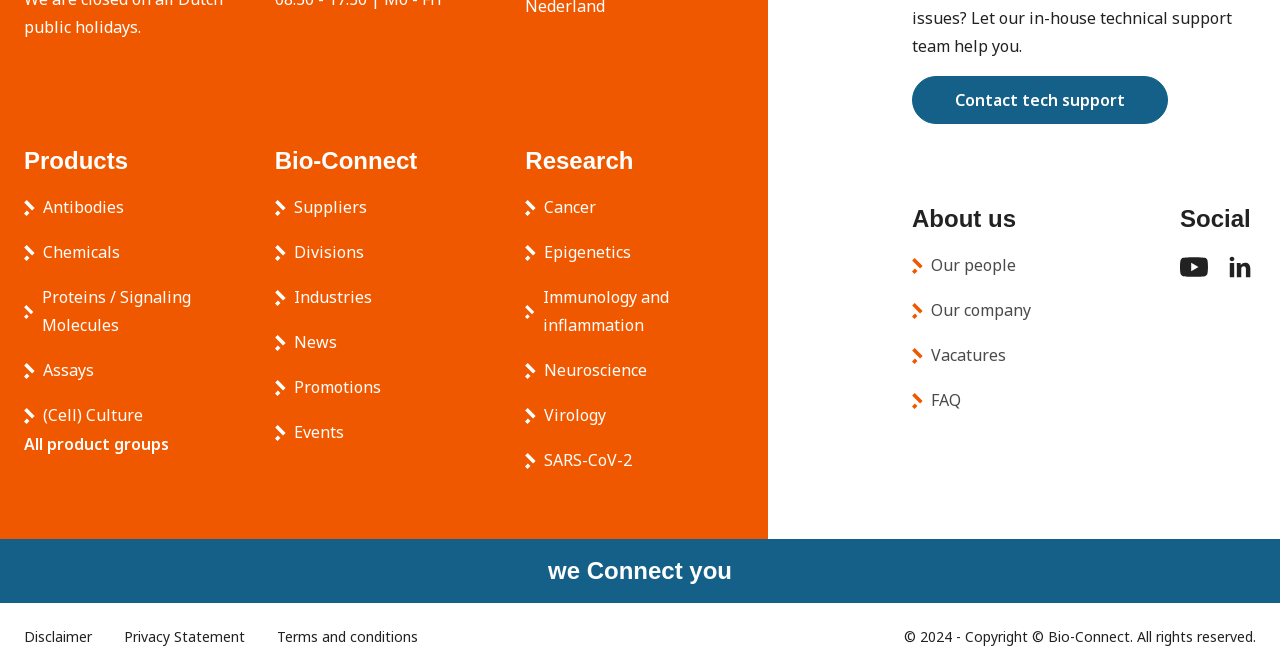How many product groups are there?
Using the image provided, answer with just one word or phrase.

6